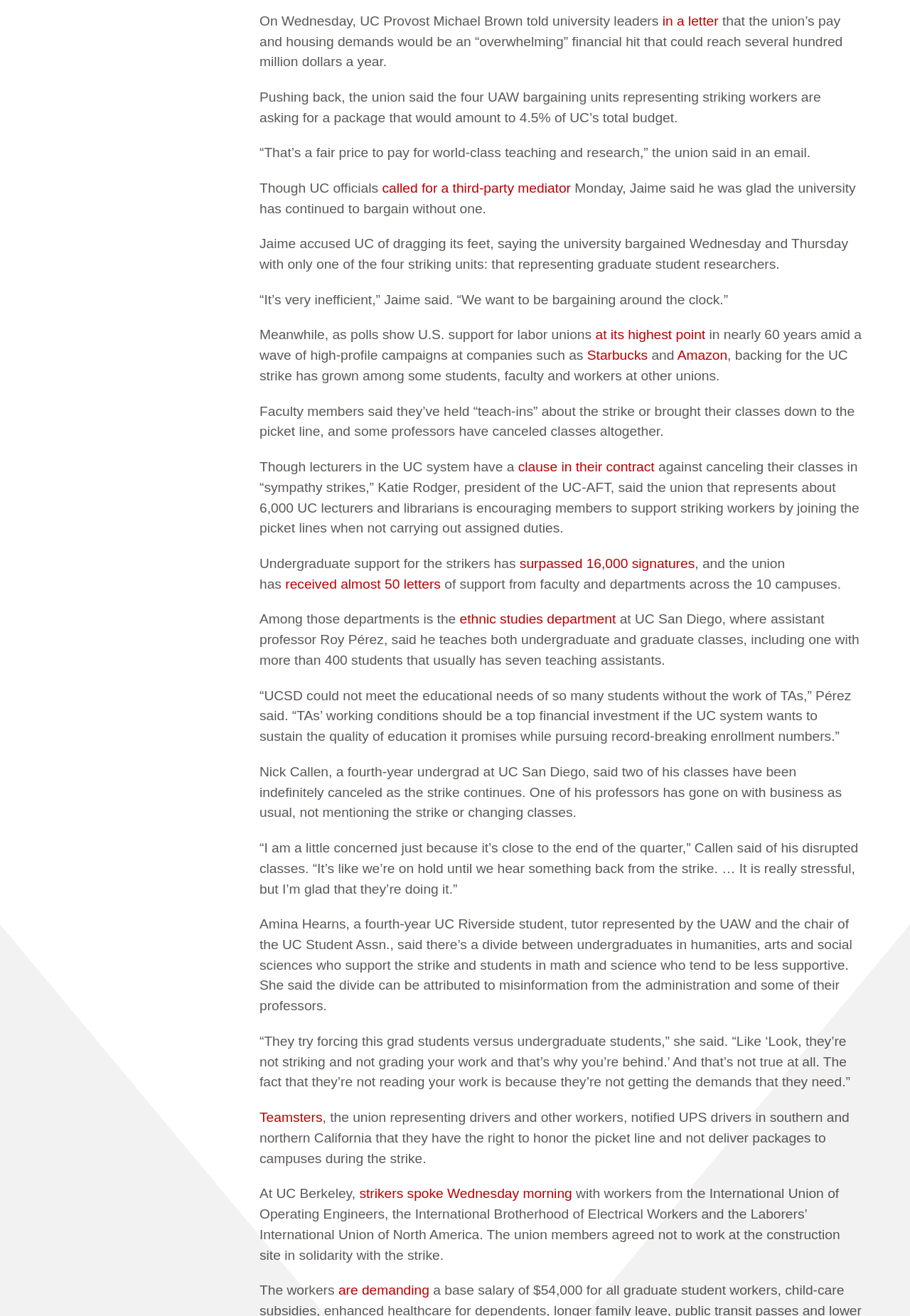How many signatures of support have undergraduate students gathered?
Could you answer the question in a detailed manner, providing as much information as possible?

According to the text, undergraduate support for the strikers has surpassed 16,000 signatures, and the union has received almost 50 letters of support from faculty and departments across the 10 campuses.